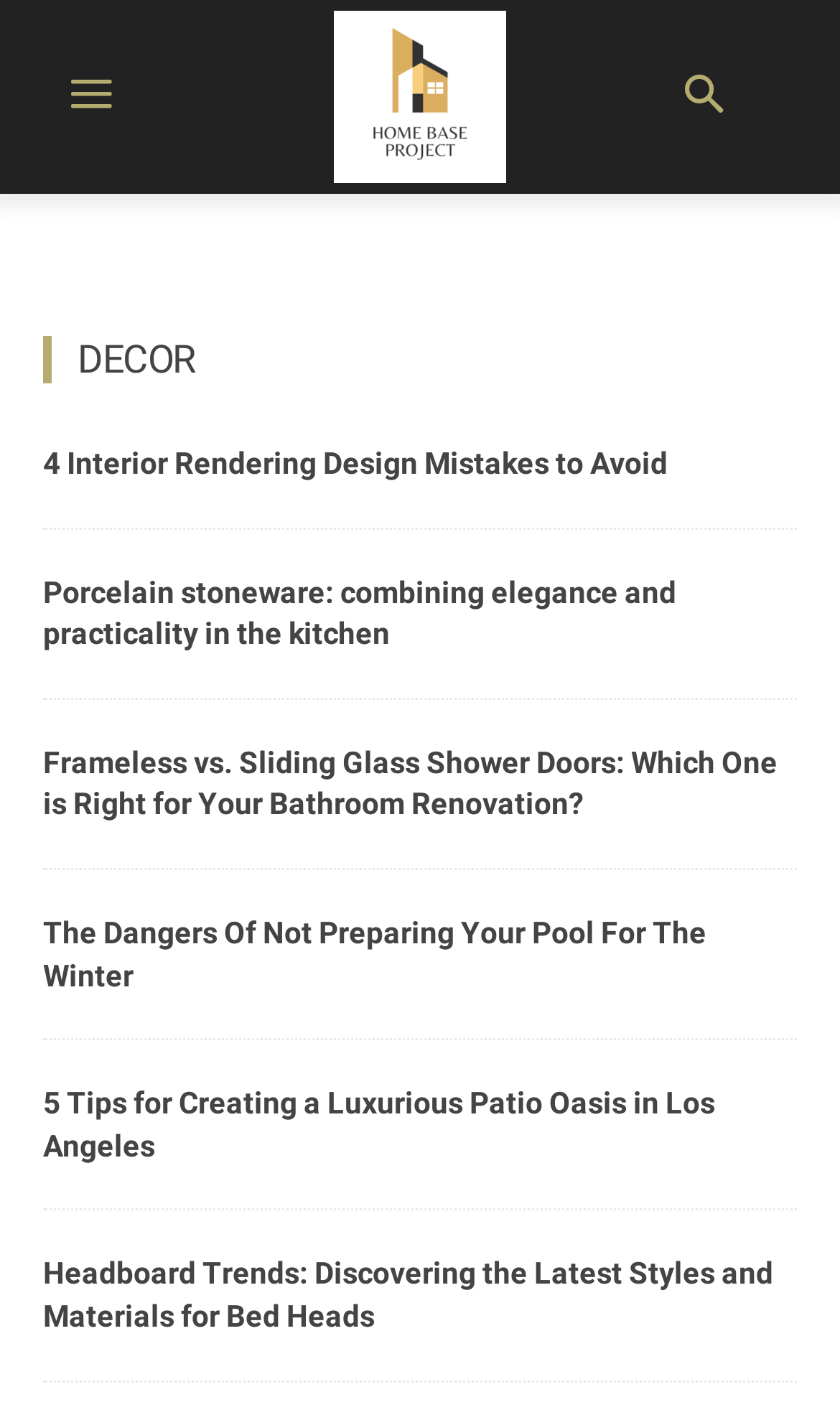Locate the UI element that matches the description aria-label="Search" in the webpage screenshot. Return the bounding box coordinates in the format (top-left x, top-left y, bottom-right x, bottom-right y), with values ranging from 0 to 1.

[0.777, 0.032, 0.9, 0.105]